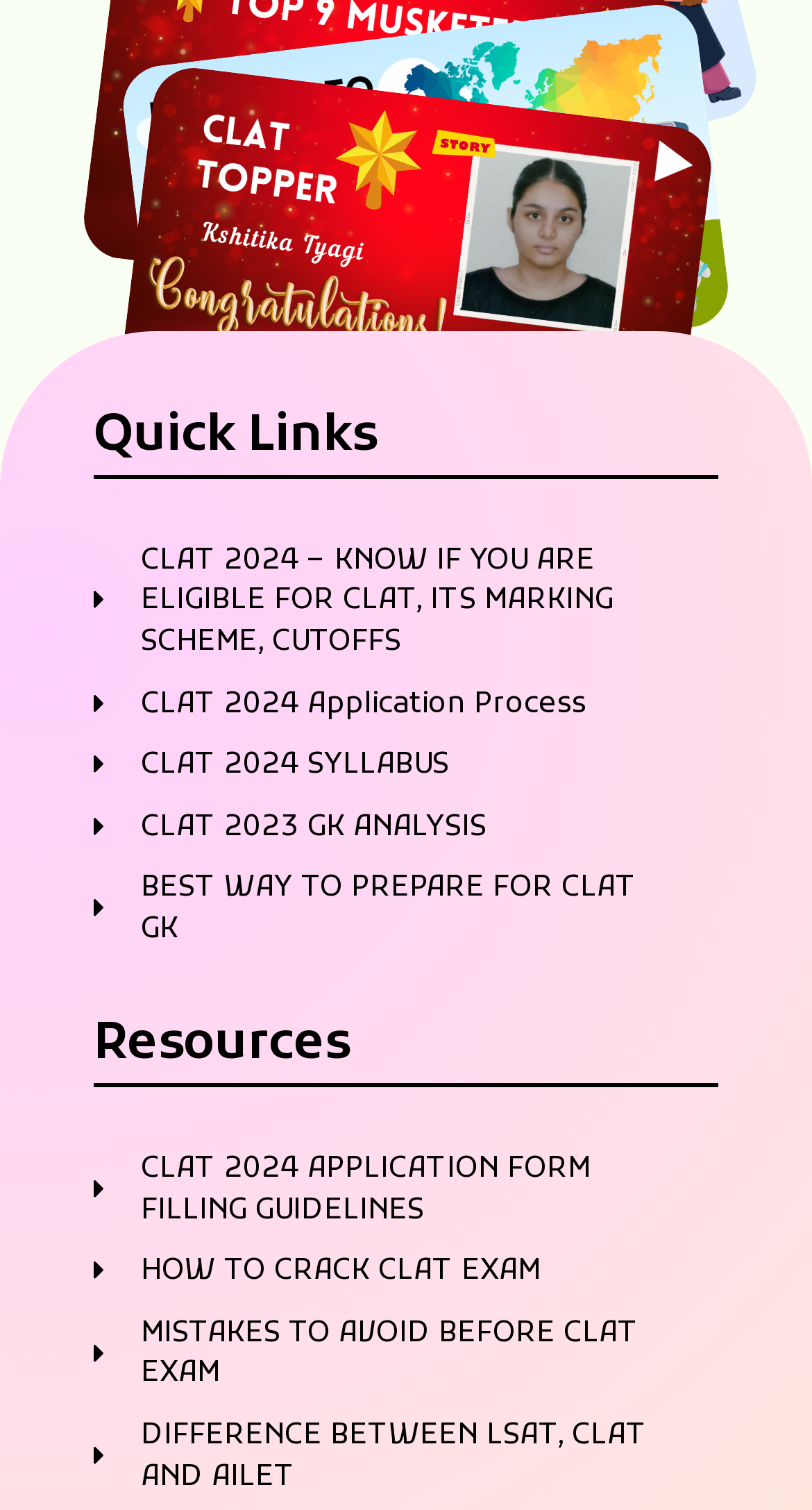Reply to the question with a single word or phrase:
How many links are under the 'Resources' section?

4